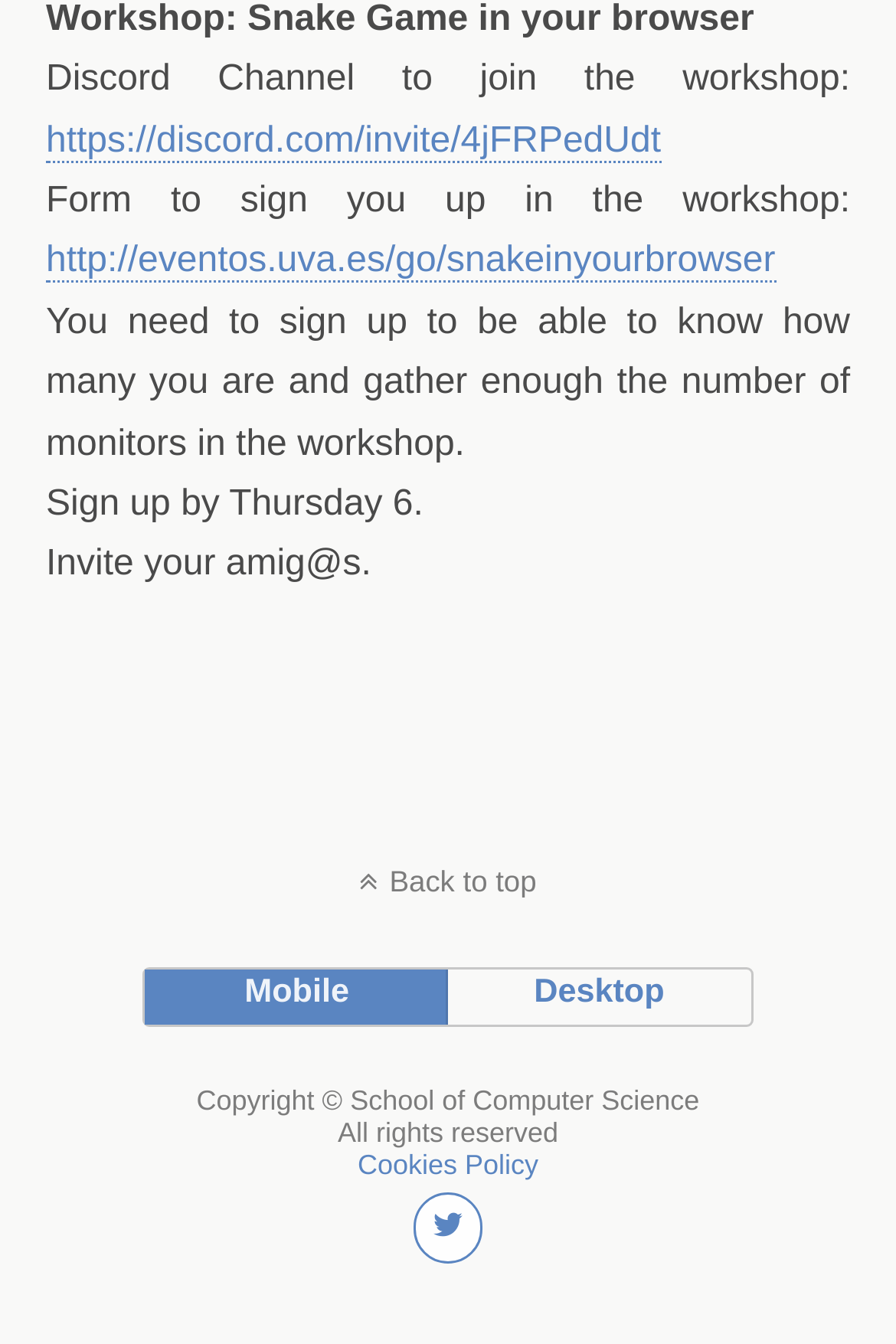Give a concise answer using one word or a phrase to the following question:
What is the purpose of the Discord channel?

Join the workshop